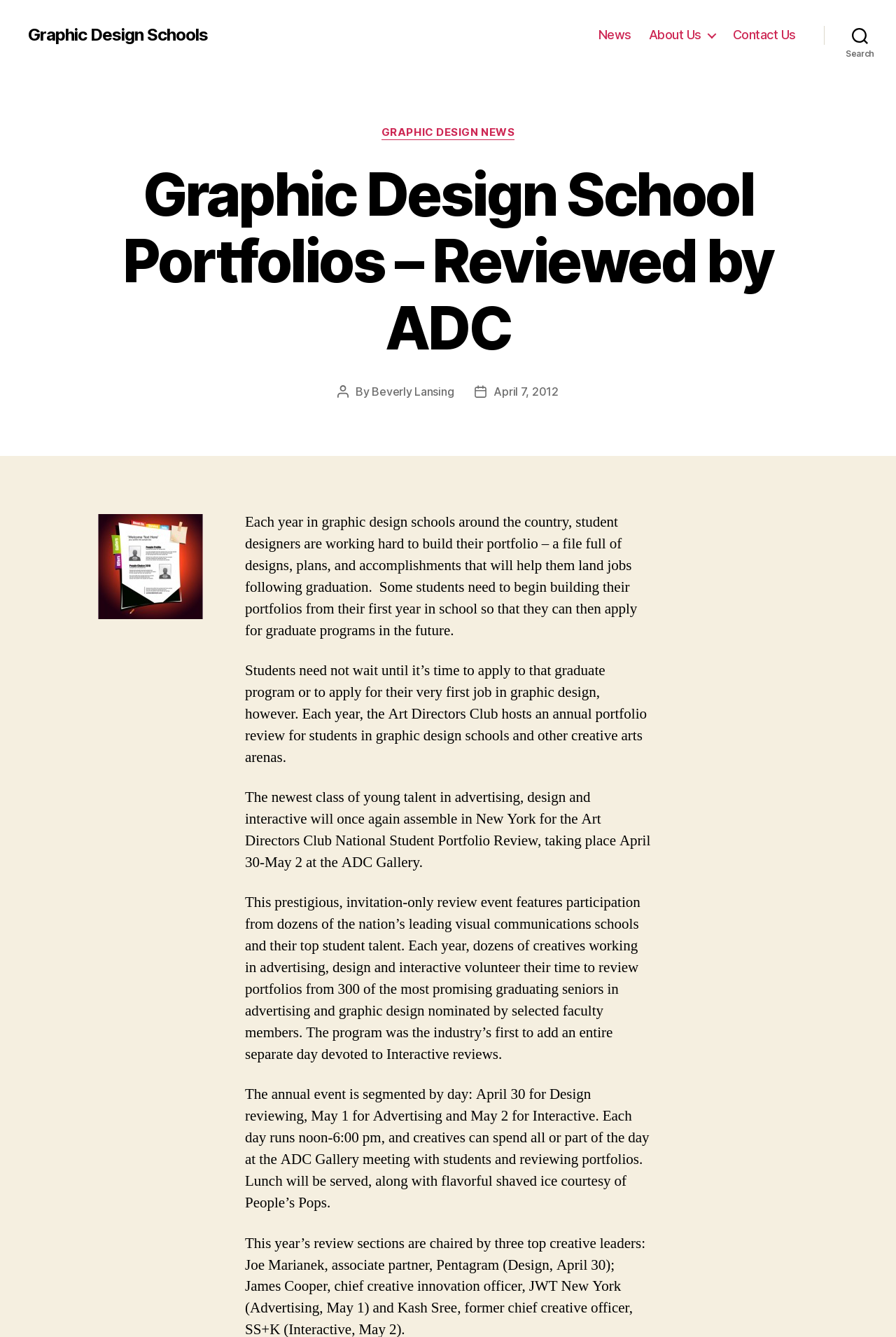Determine the bounding box coordinates of the region to click in order to accomplish the following instruction: "Click the 'Graphic Design Schools' link". Provide the coordinates as four float numbers between 0 and 1, specifically [left, top, right, bottom].

[0.031, 0.02, 0.232, 0.032]